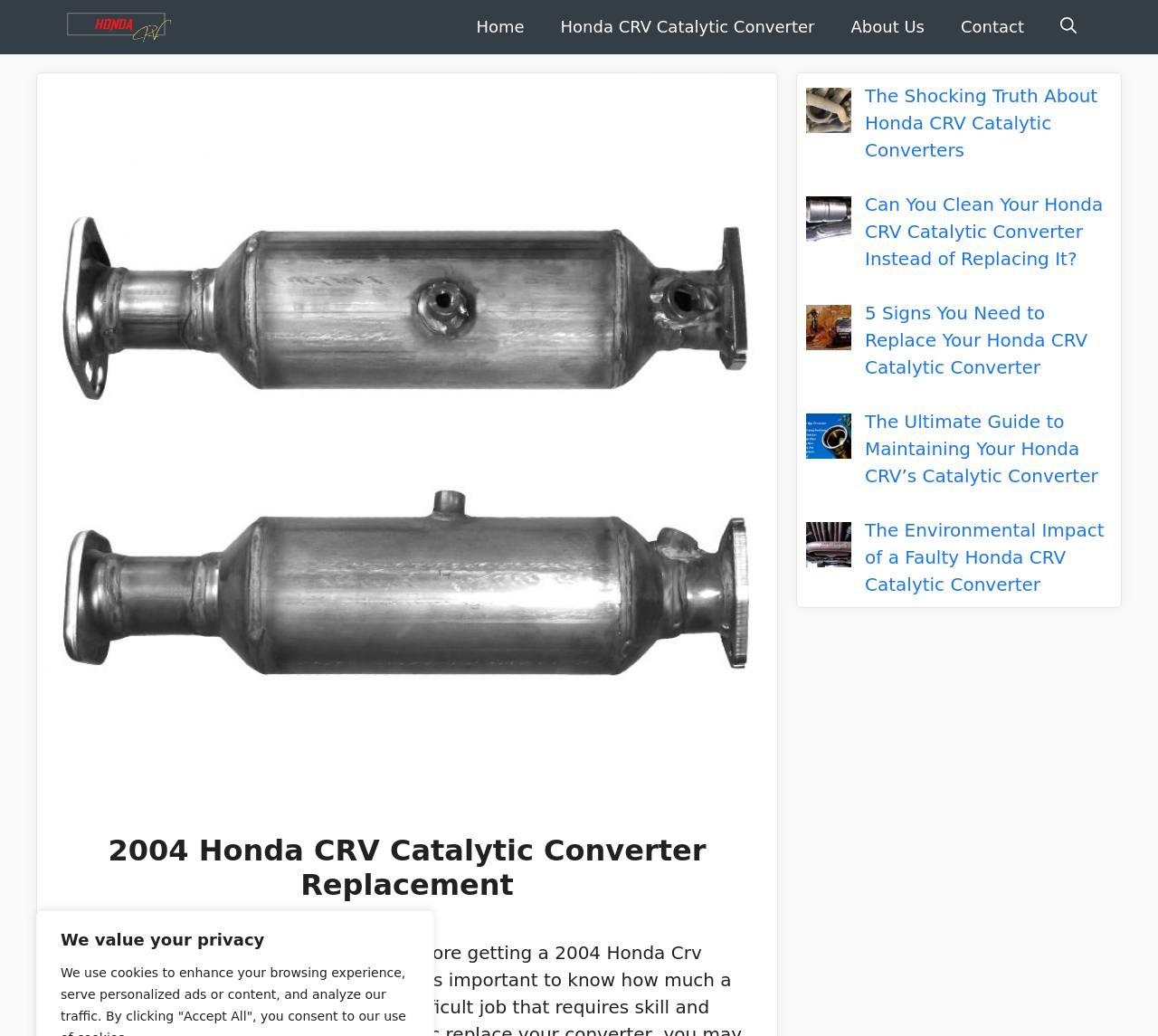Can you find and generate the webpage's heading?

2004 Honda CRV Catalytic Converter Replacement